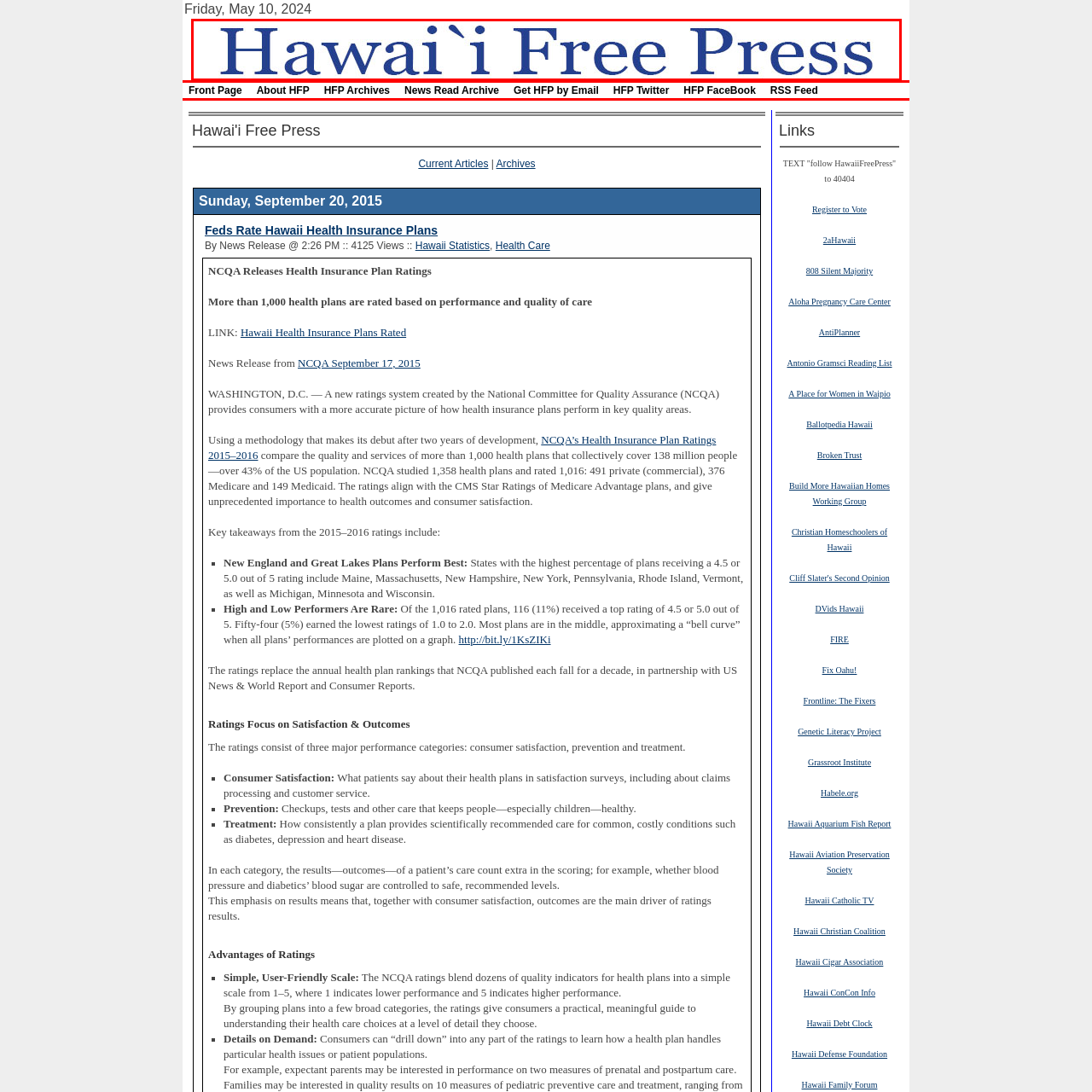Explain comprehensively what is shown in the image marked by the red outline.

The image features the logo of "Hawai`i Free Press," prominently displayed in a bold and elegant typeface. The text is presented in a deep blue hue, symbolizing both professionalism and trust. This logo represents the publication's commitment to providing insightful news and commentary related to Hawai`i, covering a range of topics including health care, local governance, and community affairs. The design reflects a modern yet classic aesthetic, making it instantly recognizable as part of the media landscape in Hawaii.